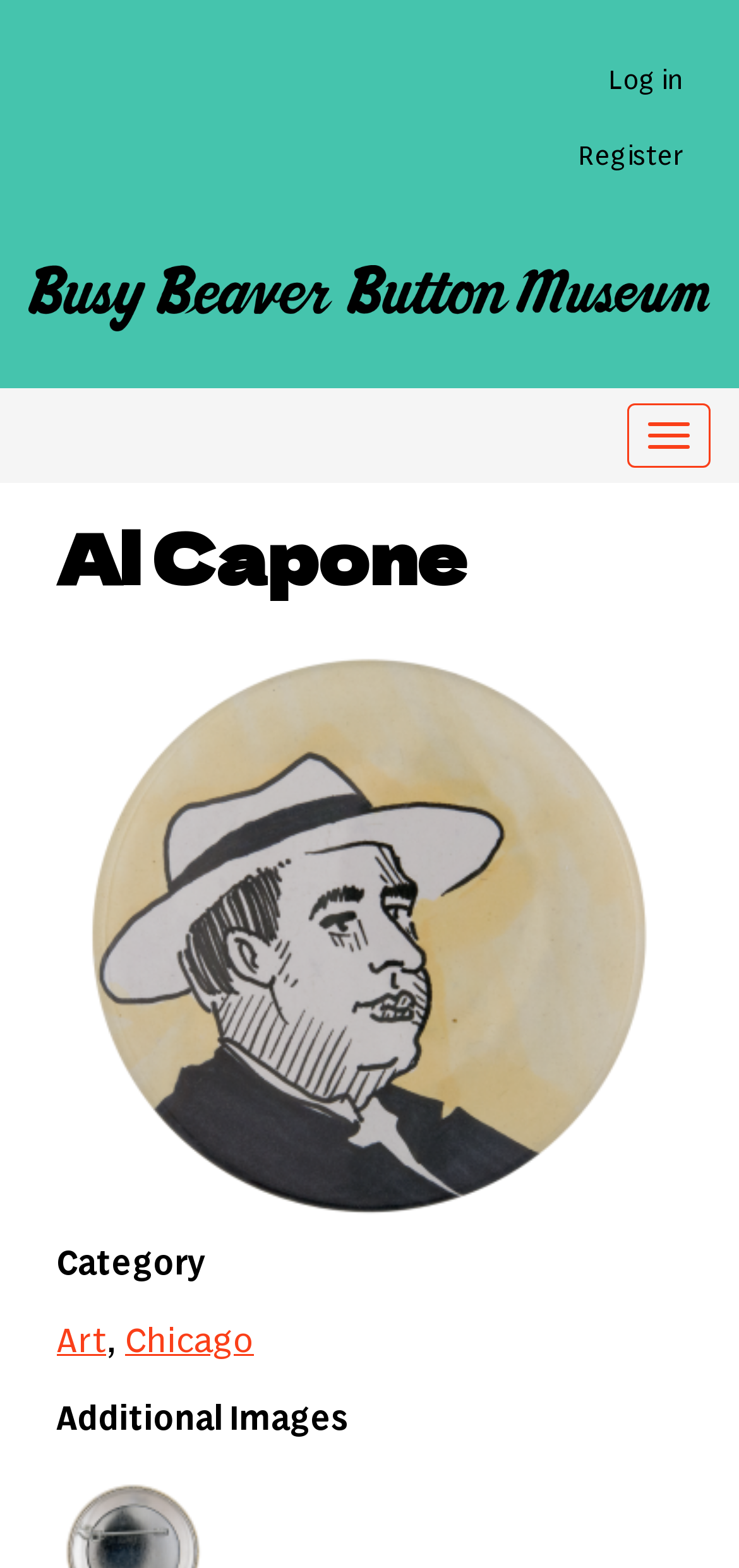Based on the image, provide a detailed response to the question:
What is the name of the button museum?

I found the answer by looking at the link element with the text 'Al Capone Chicago Button Museum' which is a child of the heading element with the text 'Al Capone'.